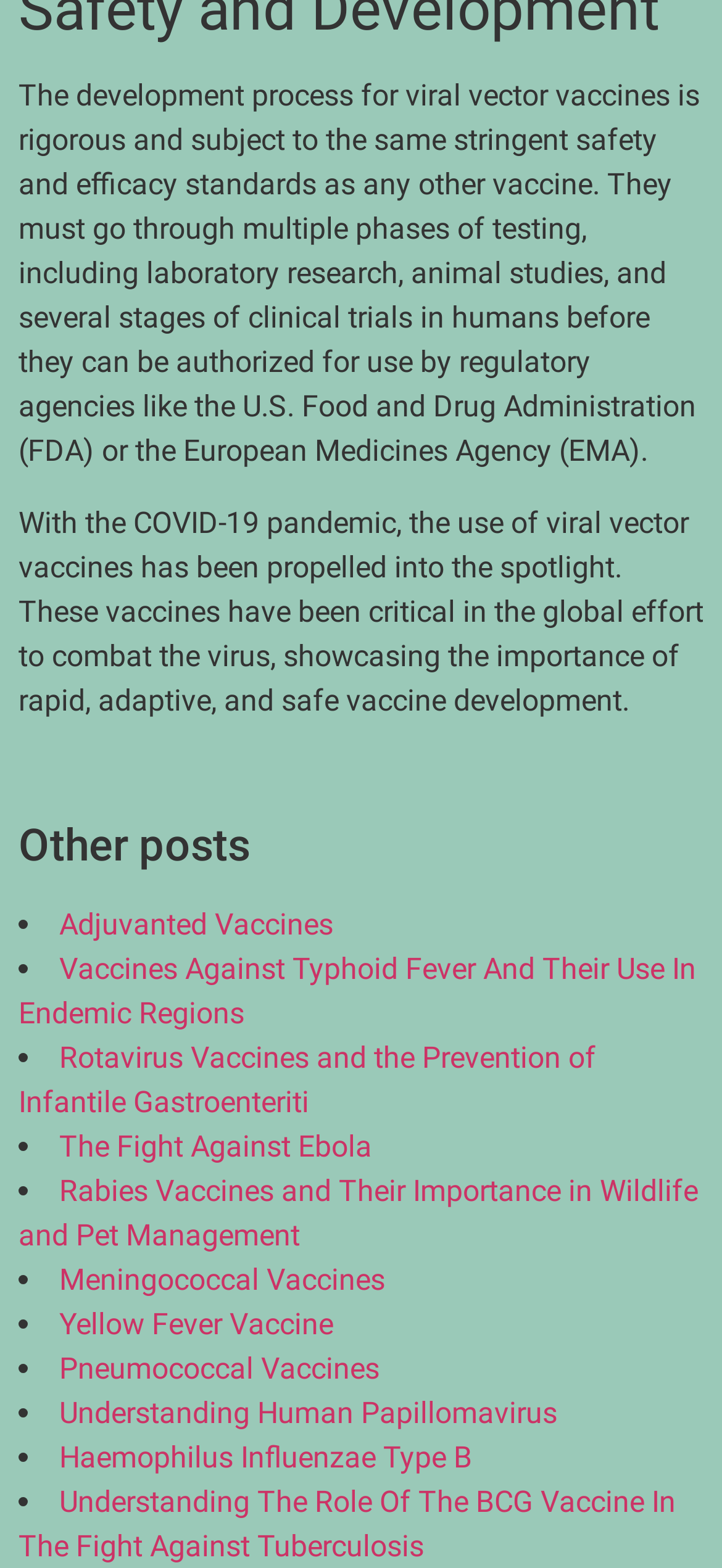Identify the bounding box coordinates of the clickable region necessary to fulfill the following instruction: "Explore The Fight Against Ebola". The bounding box coordinates should be four float numbers between 0 and 1, i.e., [left, top, right, bottom].

[0.082, 0.72, 0.515, 0.743]